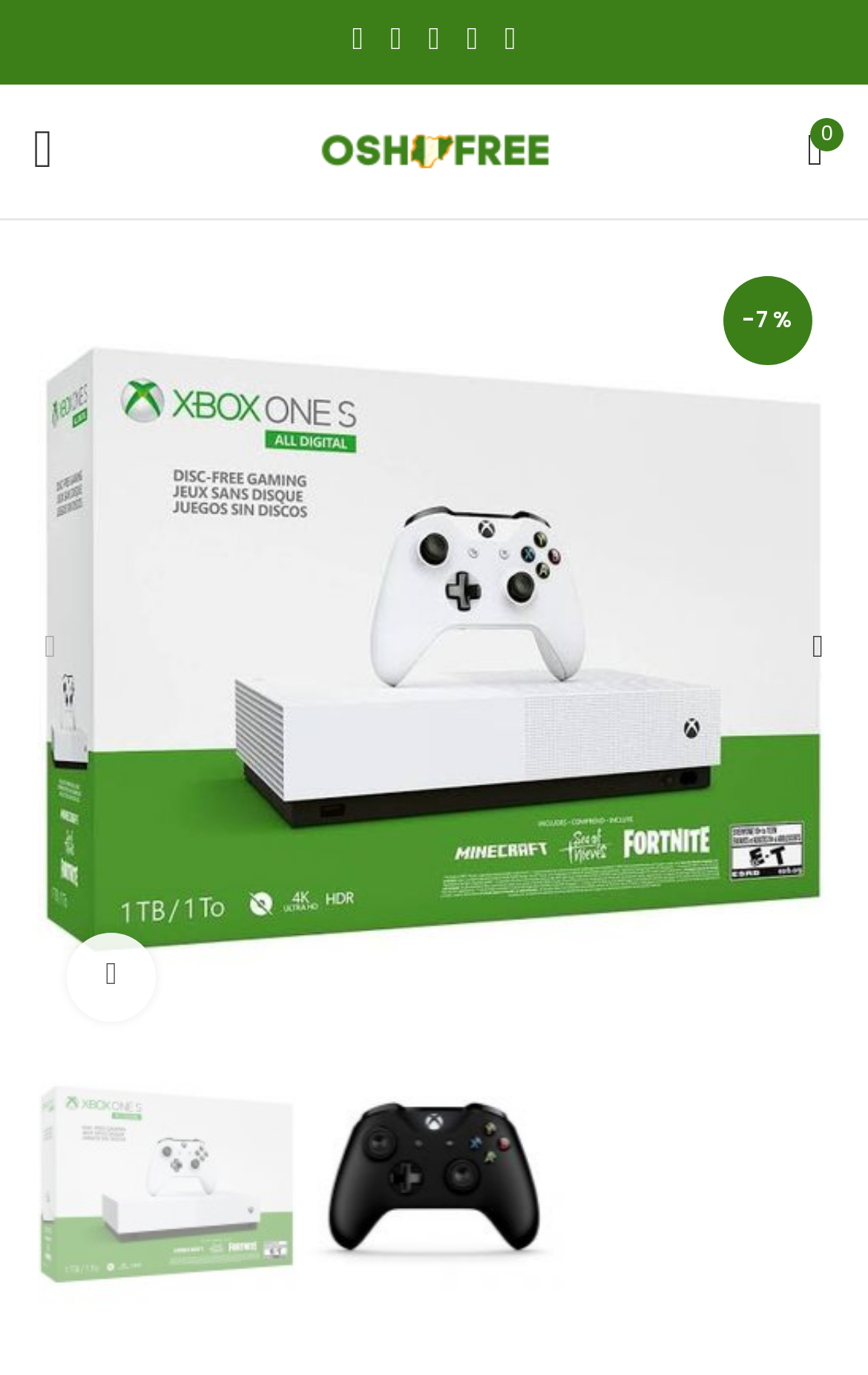Please provide a detailed answer to the question below by examining the image:
How many images are there on this product page?

By analyzing the webpage, I found four image elements: one for the product, one for the 'Shop at Oshofree' logo, and two smaller images at the bottom of the page.